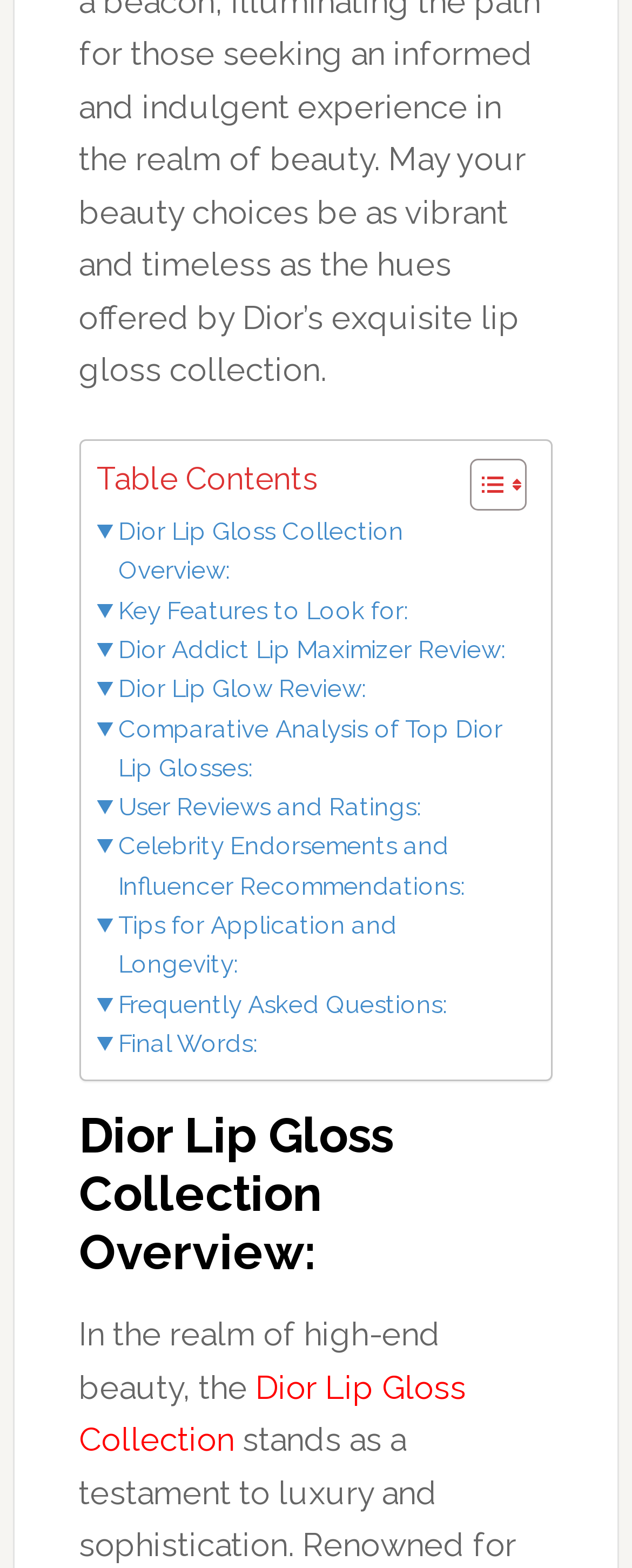Locate the bounding box coordinates of the clickable area to execute the instruction: "Read more about Dior Lip Gloss Collection". Provide the coordinates as four float numbers between 0 and 1, represented as [left, top, right, bottom].

[0.125, 0.872, 0.738, 0.931]